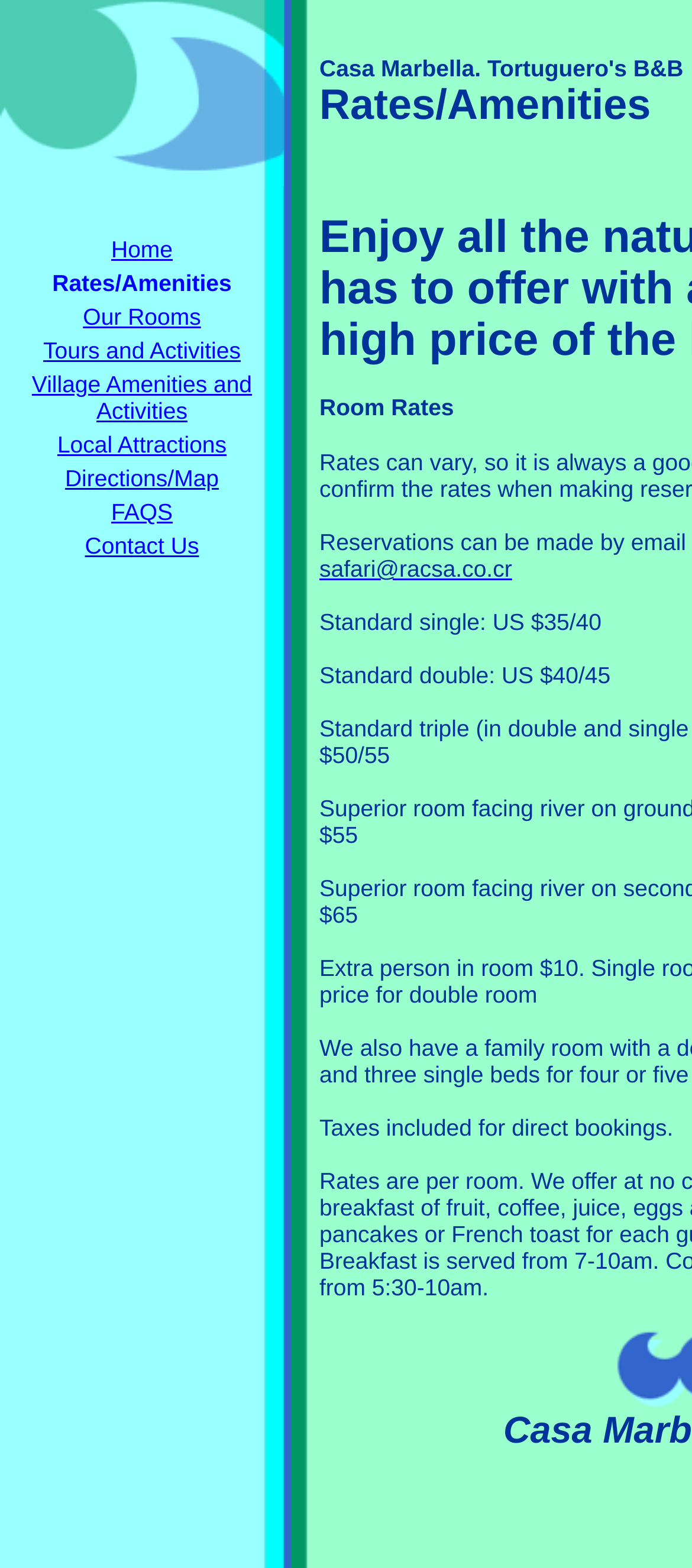What is the name of the B&B?
From the image, respond using a single word or phrase.

Casa Marbella